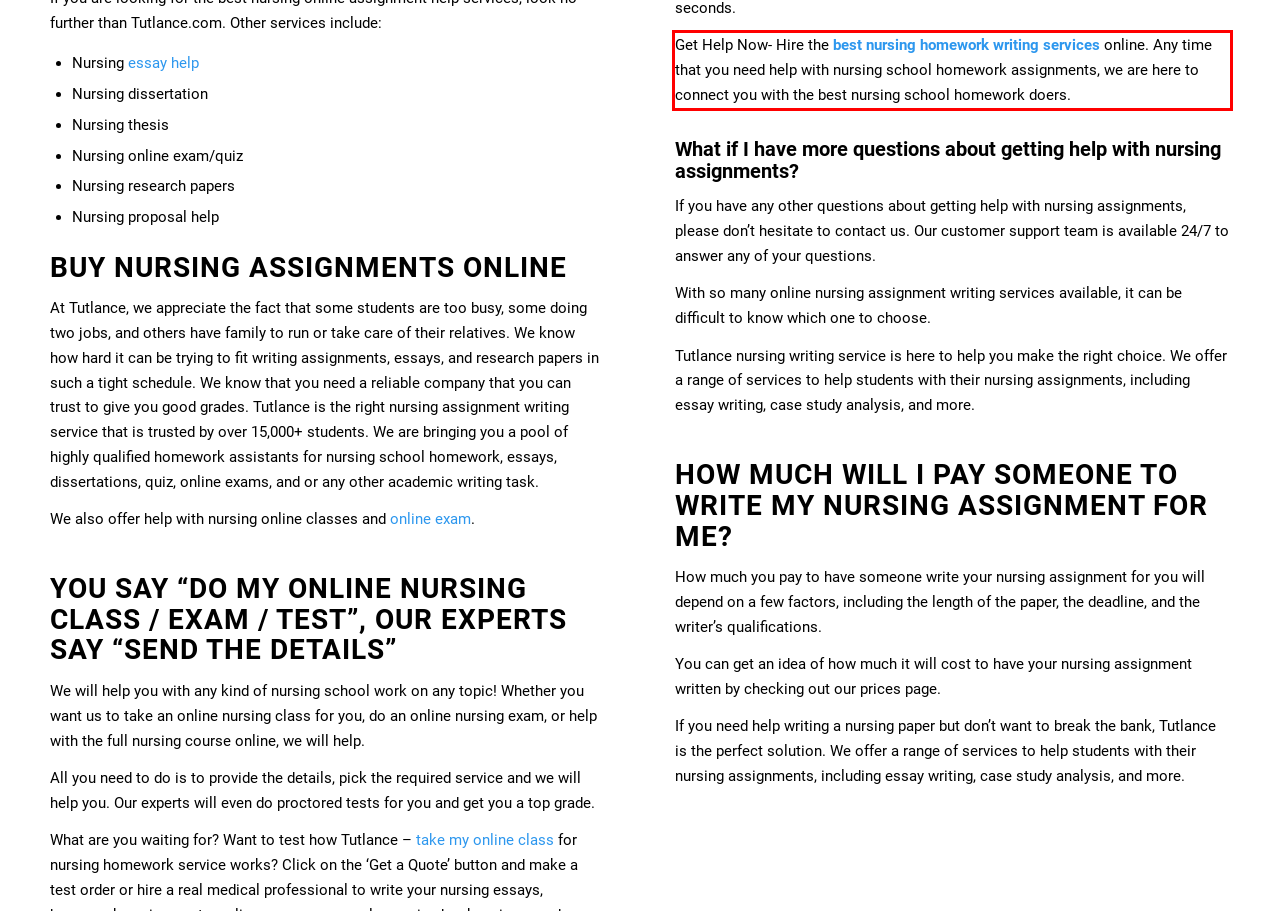There is a screenshot of a webpage with a red bounding box around a UI element. Please use OCR to extract the text within the red bounding box.

Get Help Now- Hire the best nursing homework writing services online. Any time that you need help with nursing school homework assignments, we are here to connect you with the best nursing school homework doers.